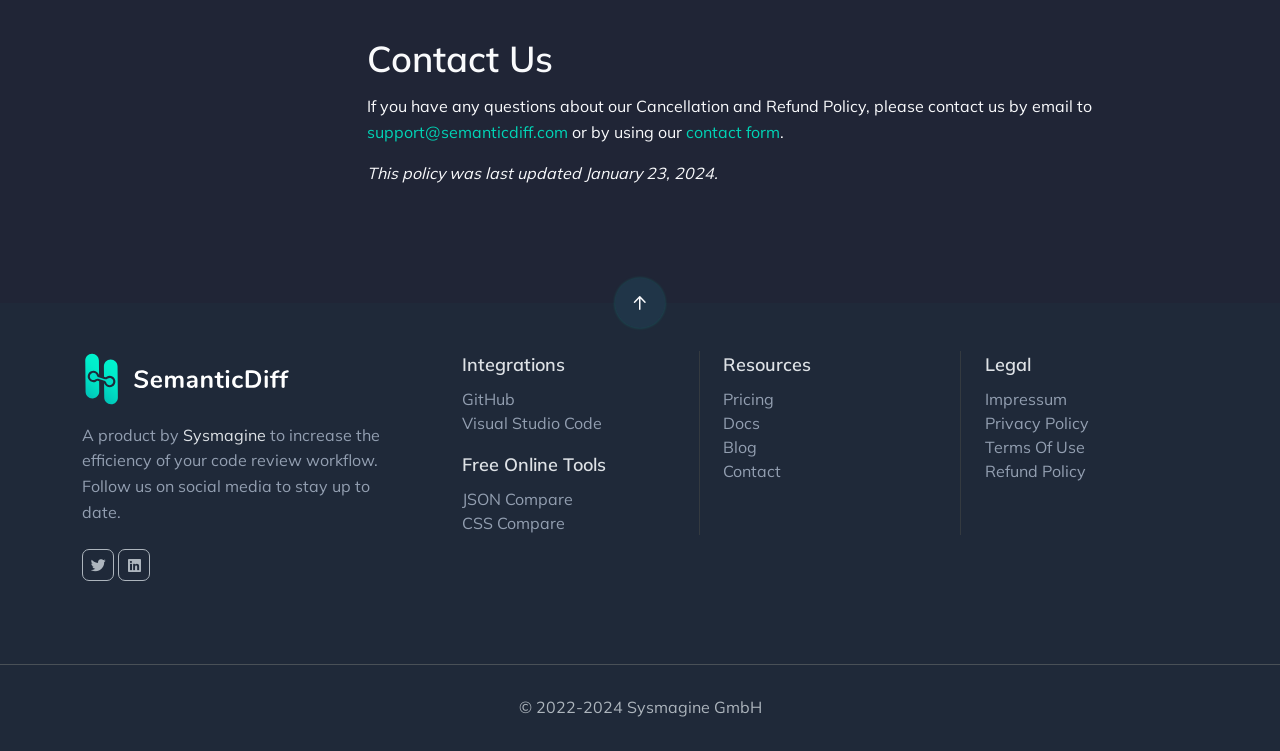Please provide the bounding box coordinates in the format (top-left x, top-left y, bottom-right x, bottom-right y). Remember, all values are floating point numbers between 0 and 1. What is the bounding box coordinate of the region described as: Refund Policy

[0.769, 0.614, 0.848, 0.64]